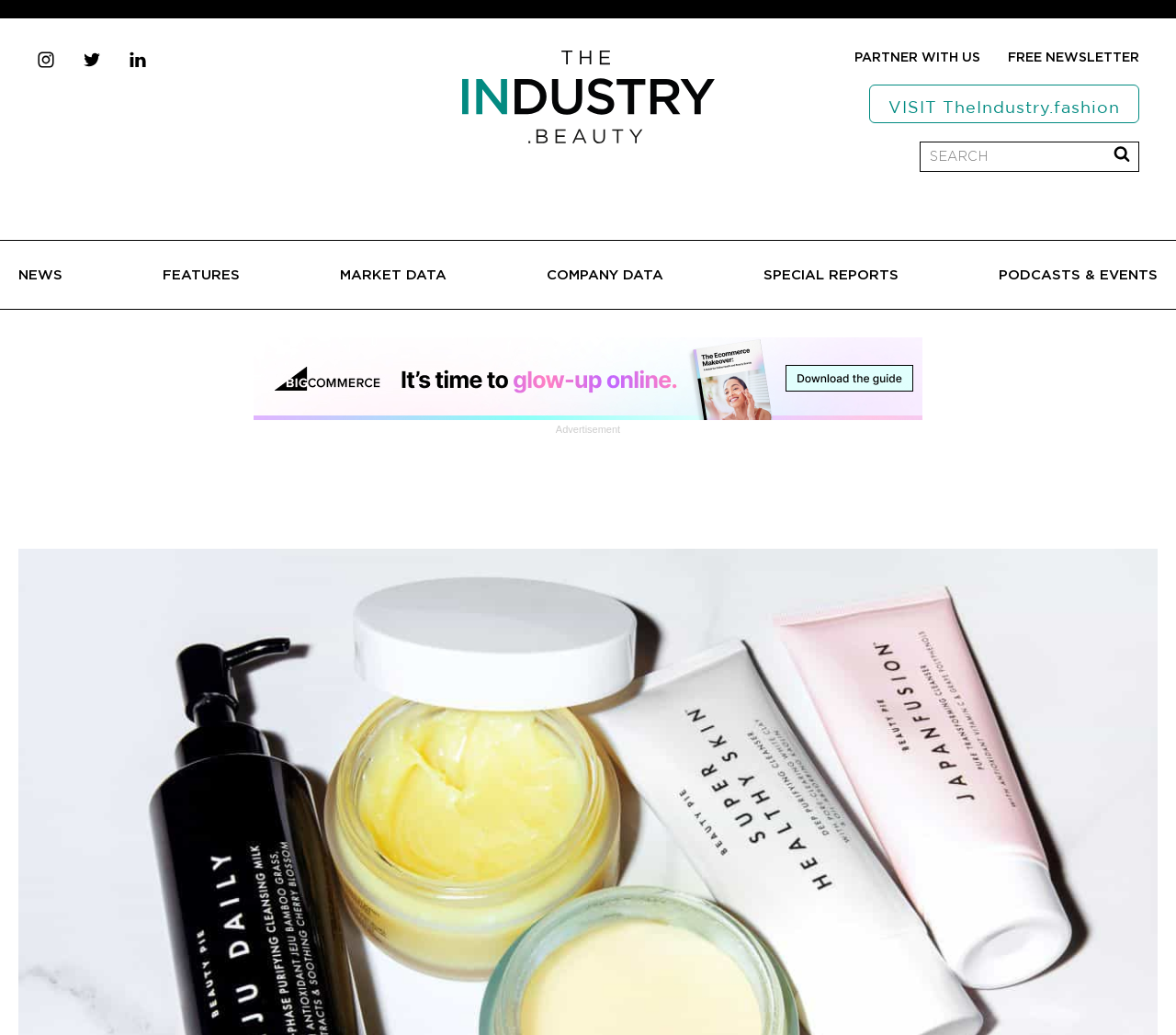Please provide a one-word or phrase answer to the question: 
What are the main categories on the website?

News, Features, Market Data, etc.